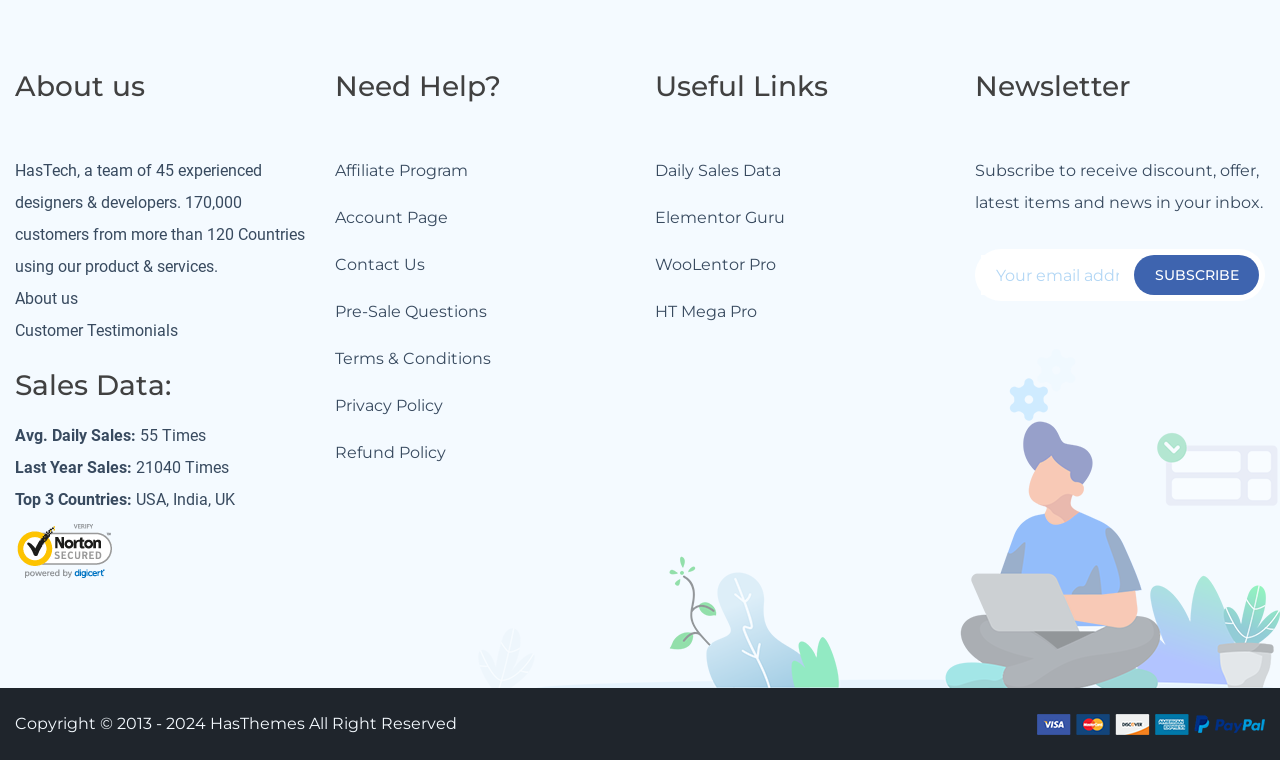How many customers are using their product & services?
Answer the question in as much detail as possible.

The number of customers is mentioned in the first paragraph as '170,000 customers from more than 120 Countries using our product & services.'